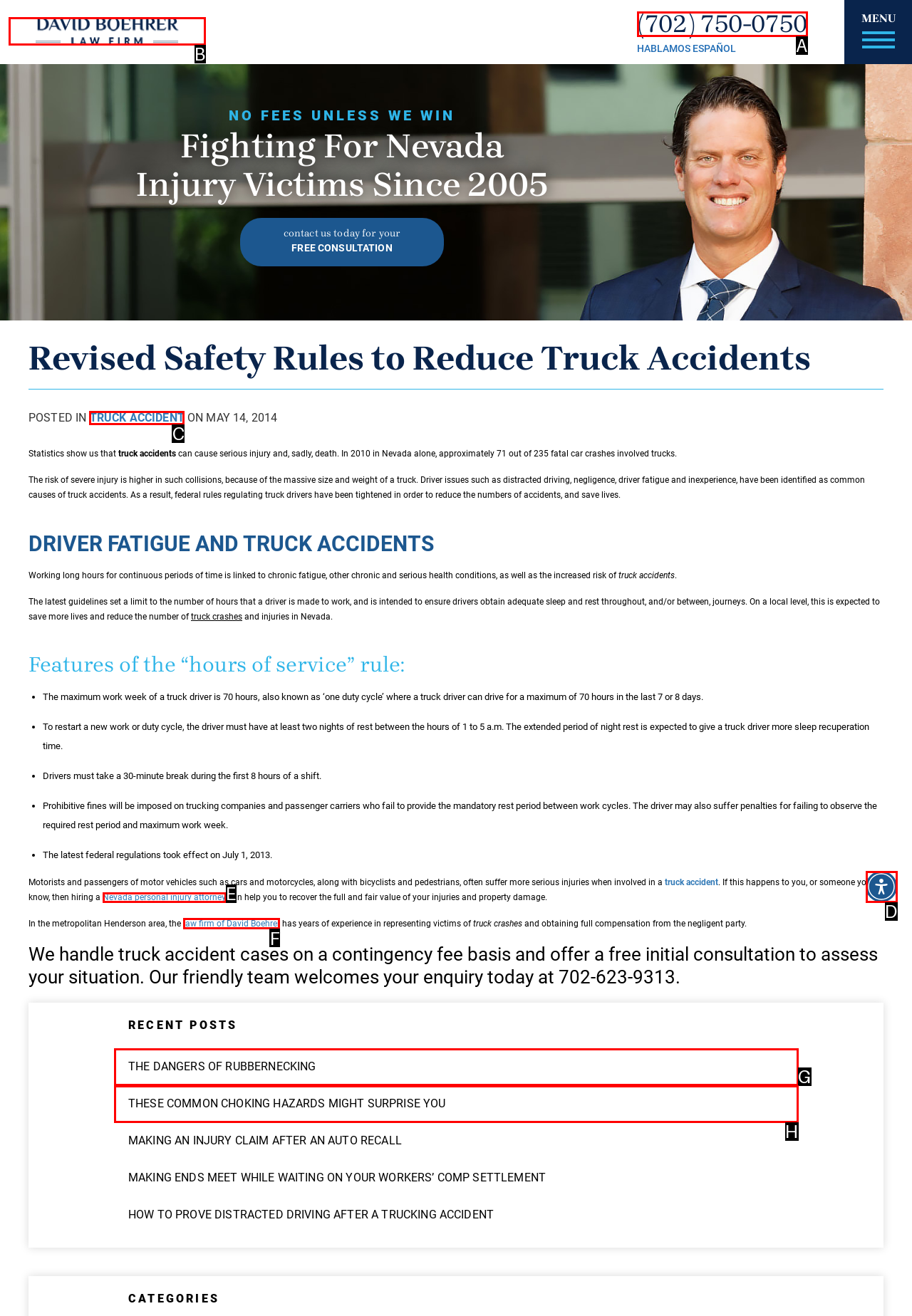Identify the HTML element to click to fulfill this task: Learn about the law firm of David Boehrer
Answer with the letter from the given choices.

F